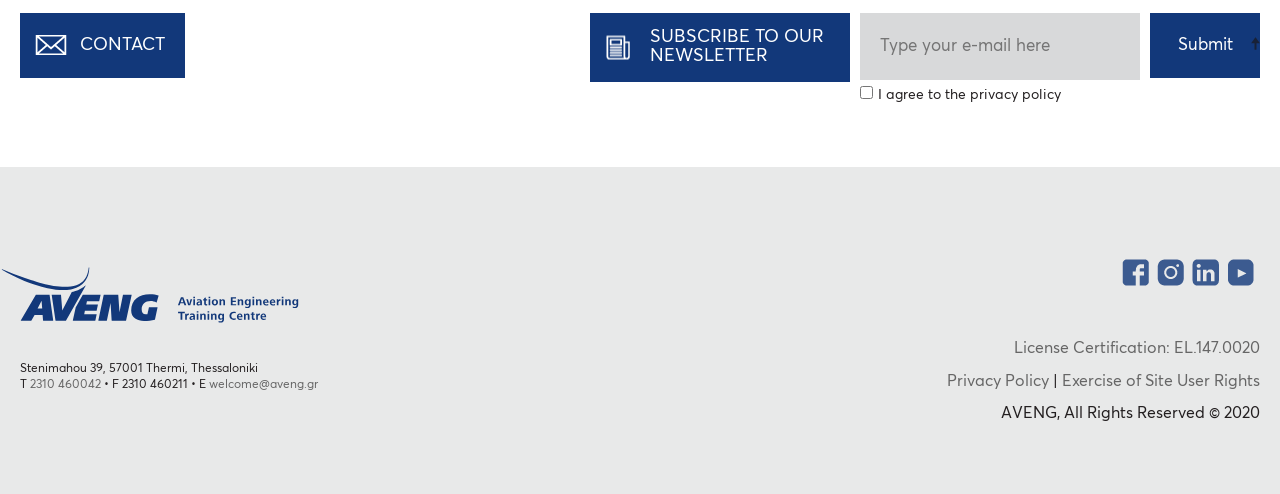Could you determine the bounding box coordinates of the clickable element to complete the instruction: "Contact us"? Provide the coordinates as four float numbers between 0 and 1, i.e., [left, top, right, bottom].

[0.016, 0.026, 0.145, 0.157]